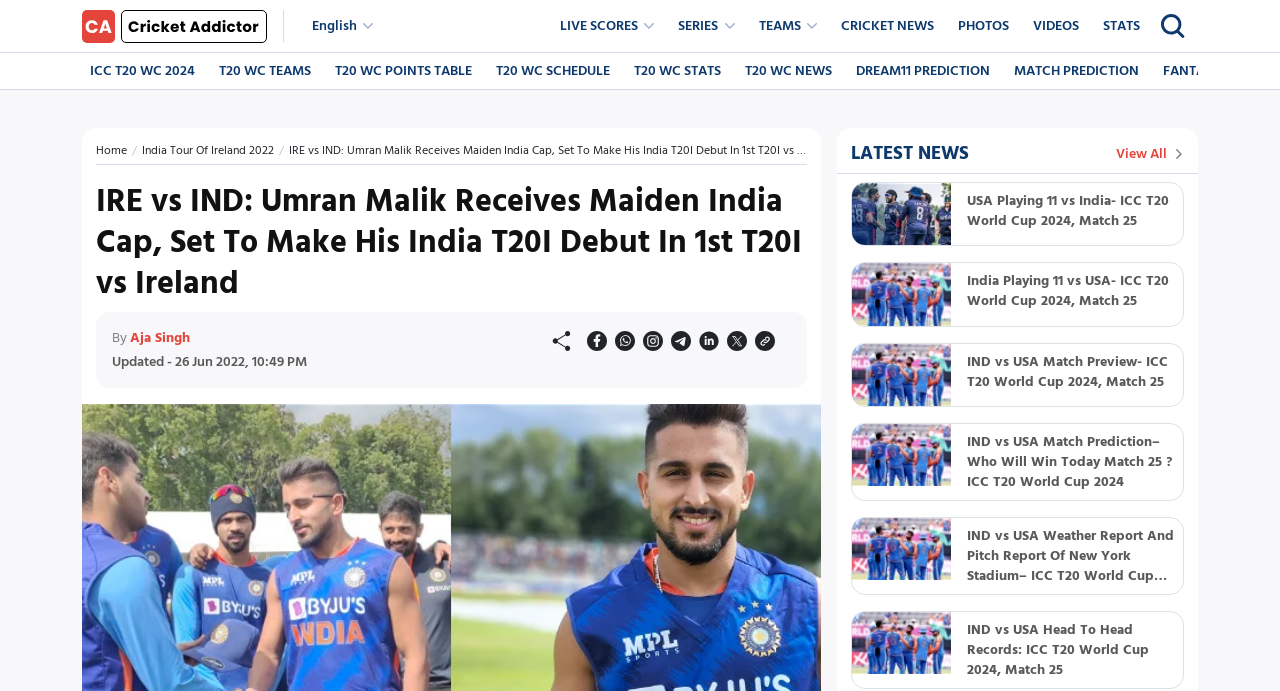Given the description "Series", determine the bounding box of the corresponding UI element.

[0.524, 0.012, 0.58, 0.064]